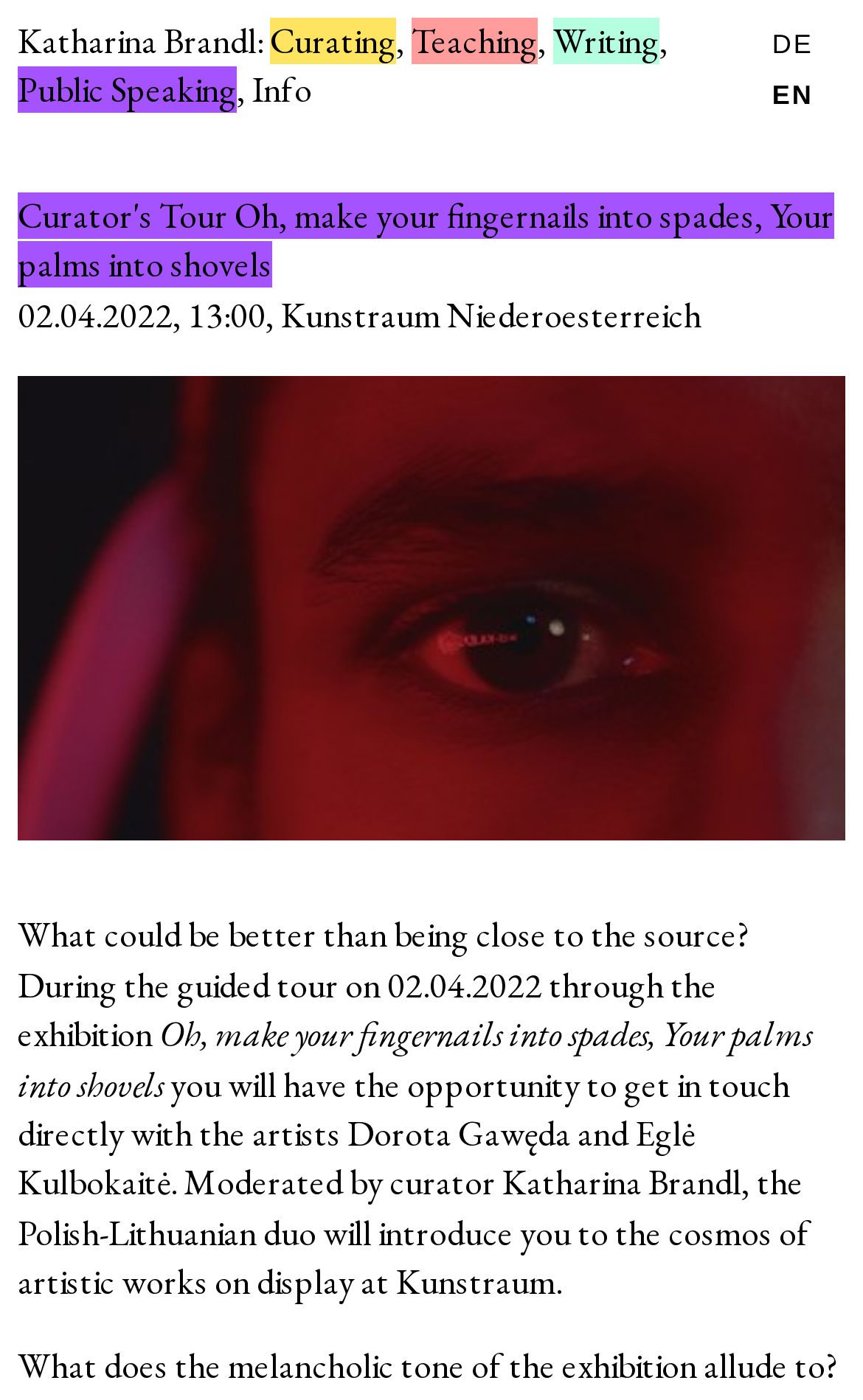Please specify the bounding box coordinates of the clickable section necessary to execute the following command: "Visit the Teaching page".

[0.477, 0.013, 0.623, 0.046]